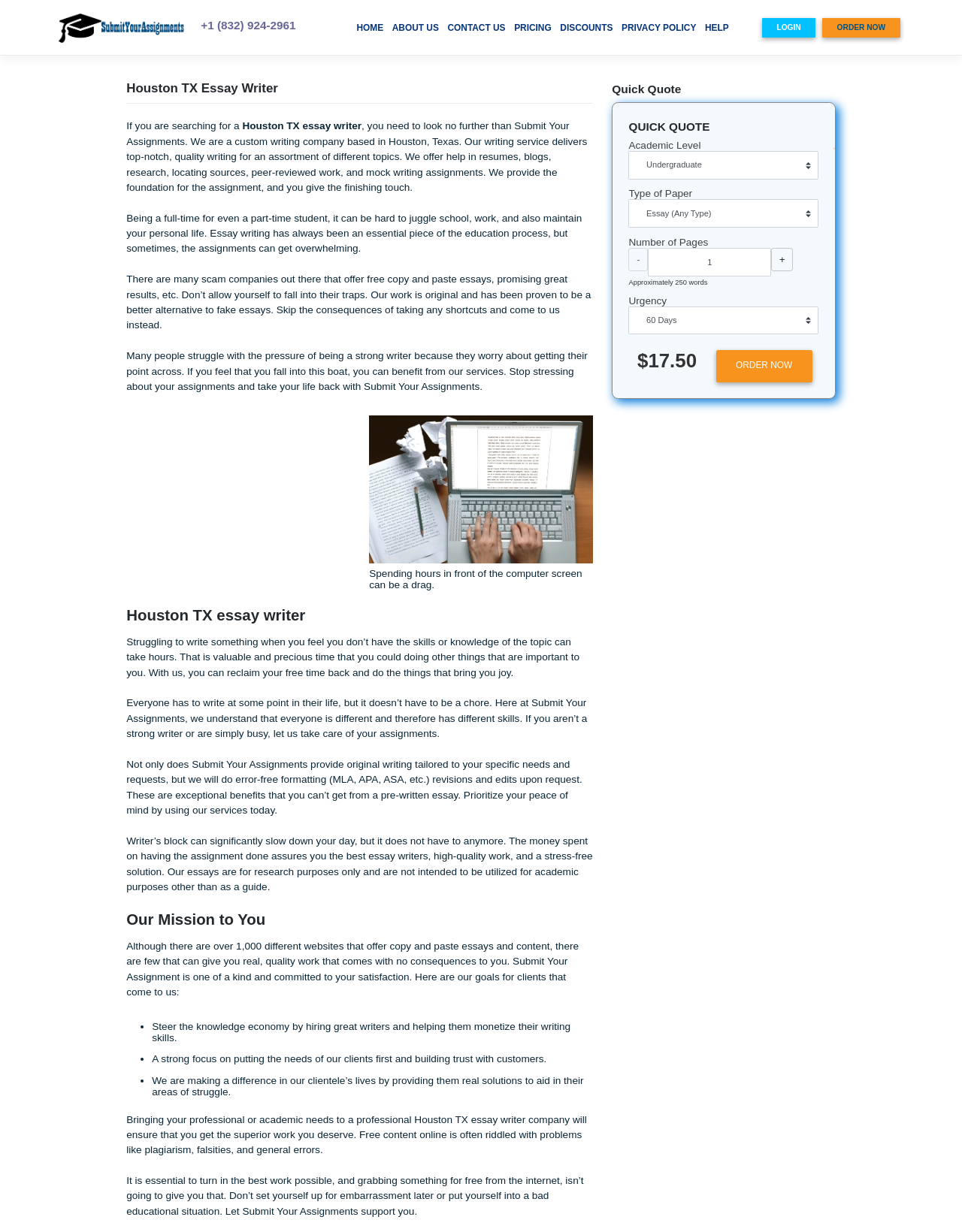Can you give a comprehensive explanation to the question given the content of the image?
What is the phone number of Submit Your Assignments?

The phone number of Submit Your Assignments can be found on the top right corner of the webpage, which is +1 (832) 924-2961.